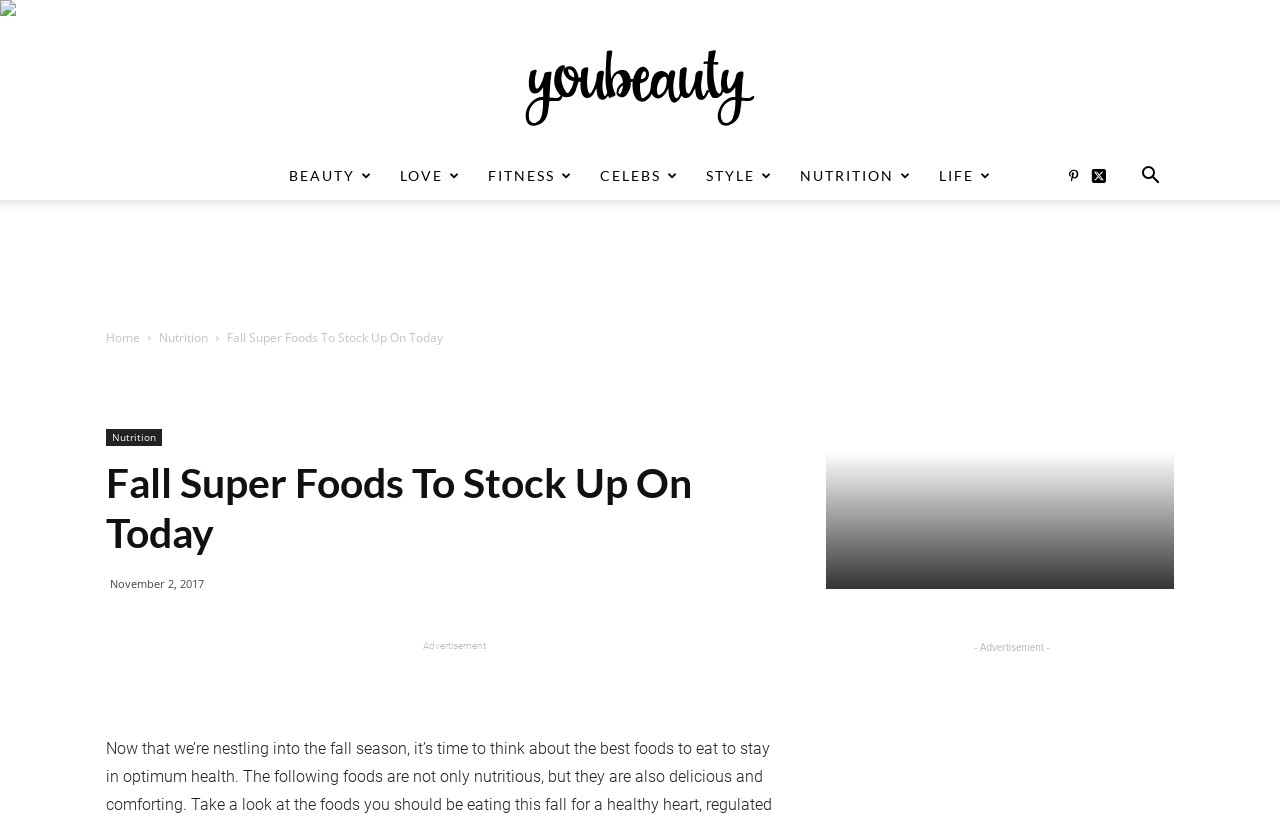Please find the bounding box coordinates of the element that must be clicked to perform the given instruction: "Click on the Home button". The coordinates should be four float numbers from 0 to 1, i.e., [left, top, right, bottom].

[0.083, 0.398, 0.109, 0.419]